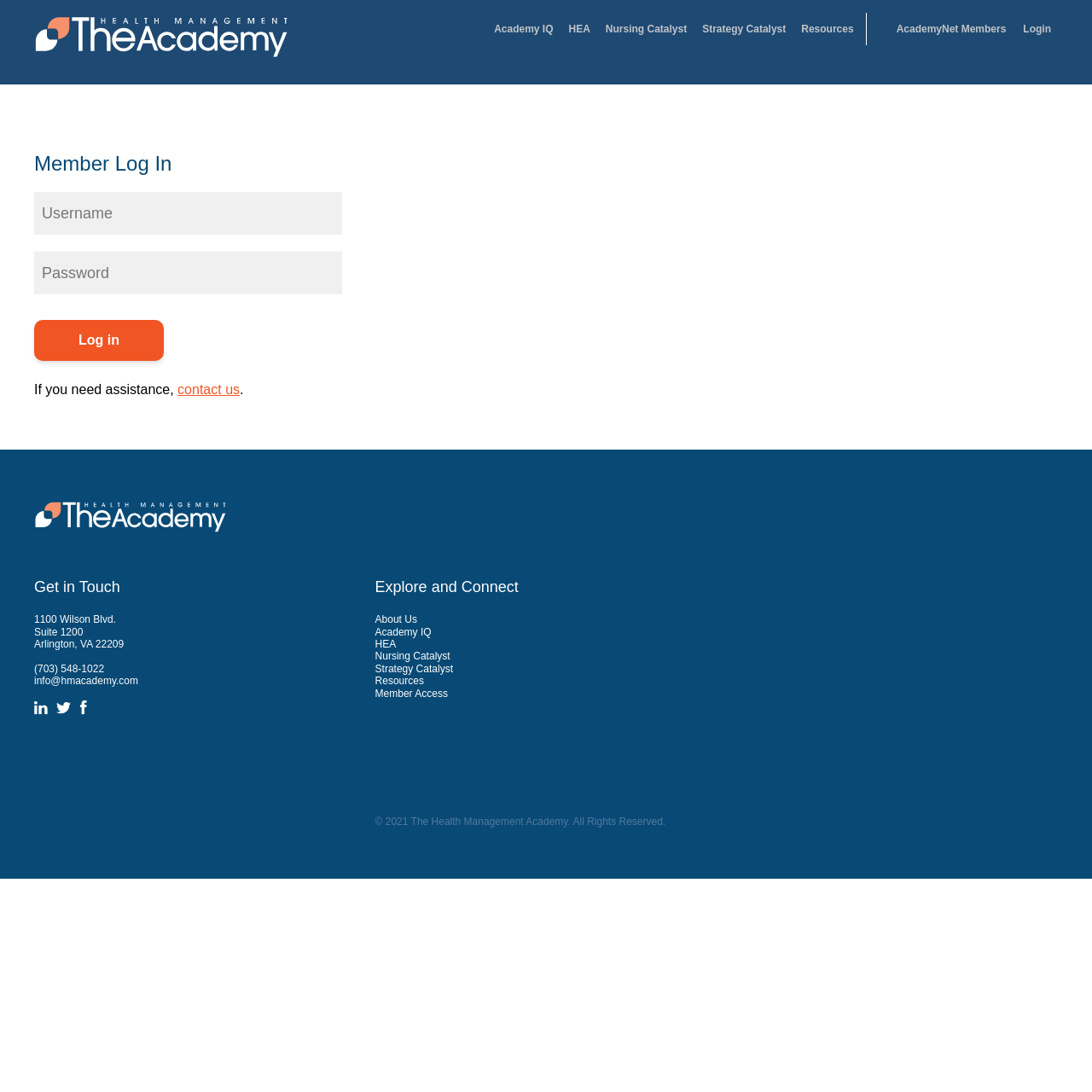From the webpage screenshot, predict the bounding box coordinates (top-left x, top-left y, bottom-right x, bottom-right y) for the UI element described here: placeholder="Password"

[0.031, 0.231, 0.313, 0.27]